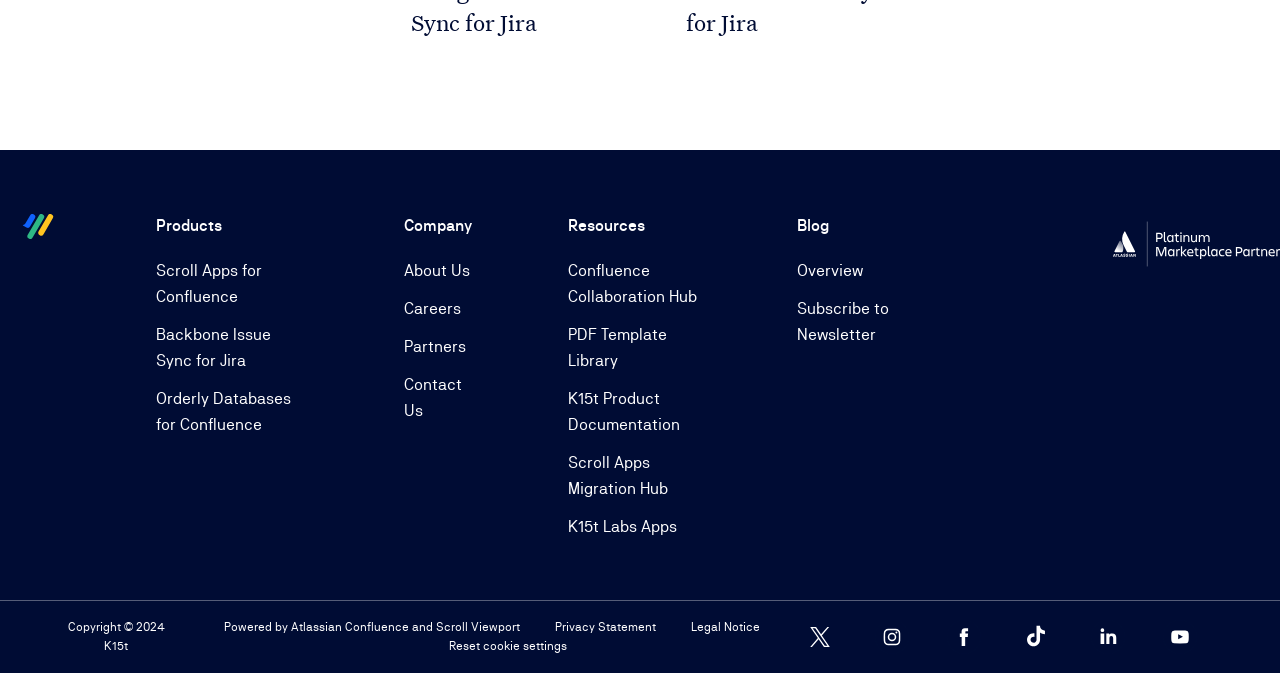Please respond to the question with a concise word or phrase:
What is the name of the product documentation mentioned on the webpage?

K15t Product Documentation